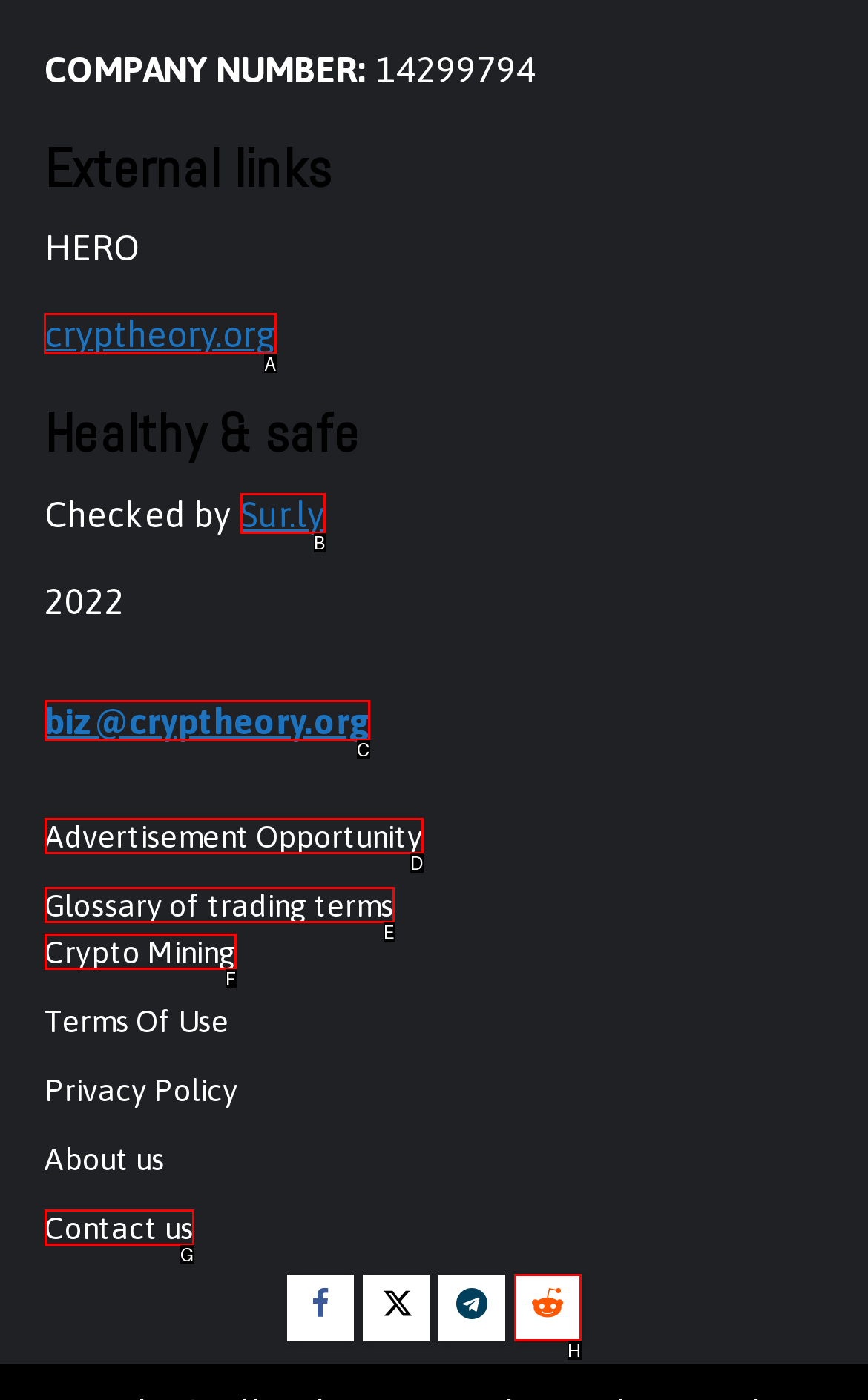Which choice should you pick to execute the task: Visit cryptheory.org
Respond with the letter associated with the correct option only.

A